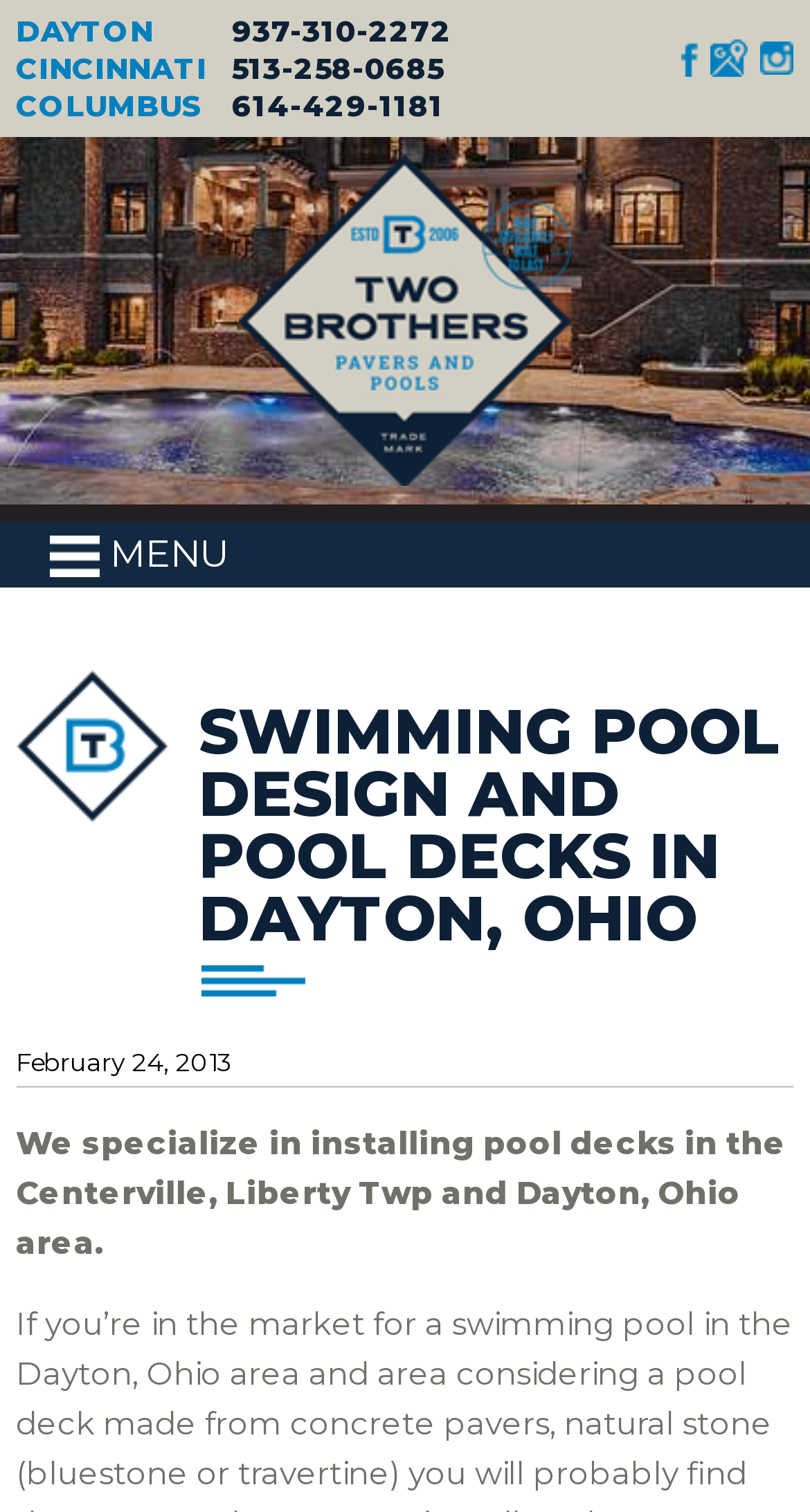Provide a brief response to the question below using one word or phrase:
What is the date of the latest article?

February 24, 2013